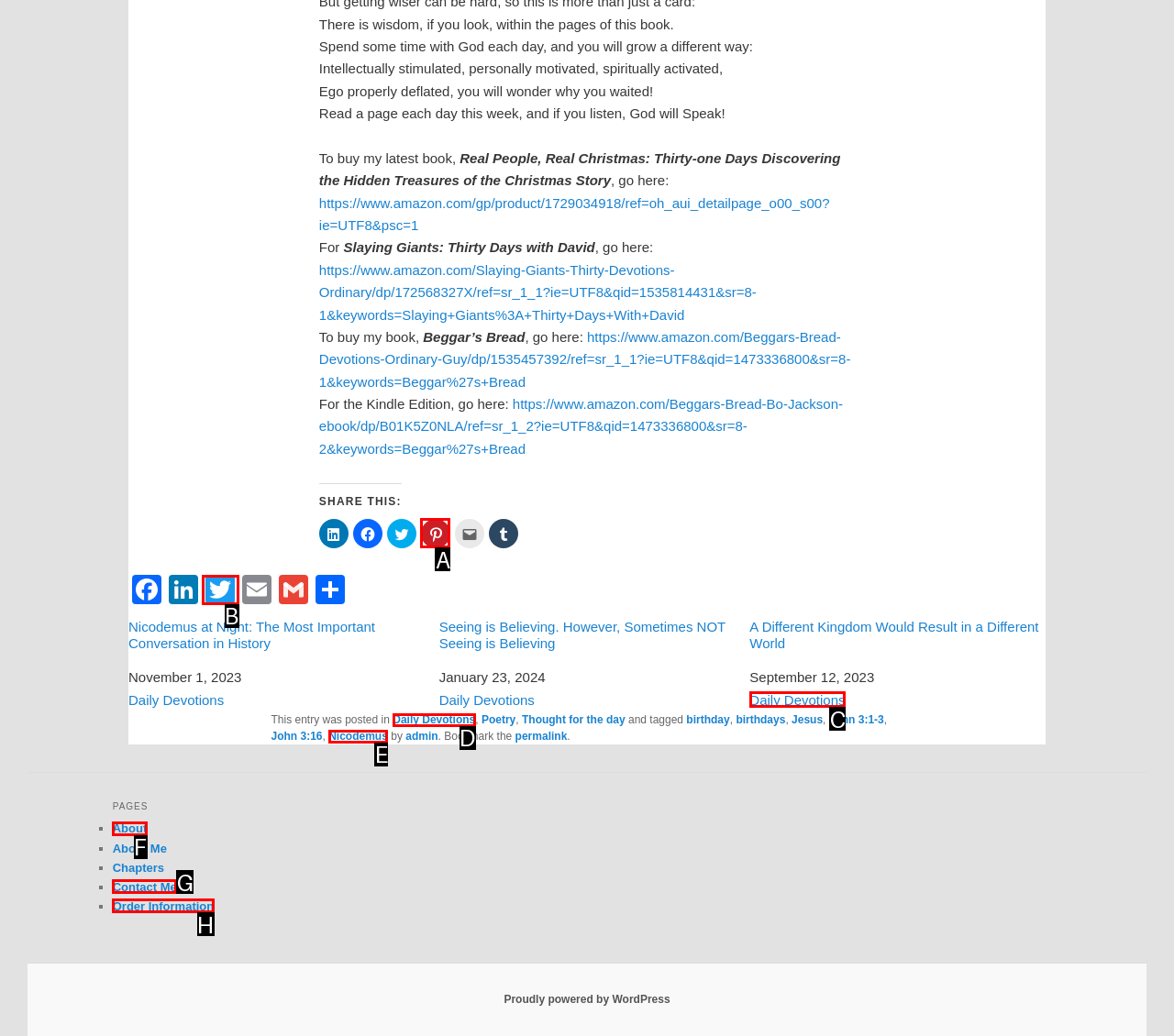Determine which HTML element corresponds to the description: title="Twitter". Provide the letter of the correct option.

B